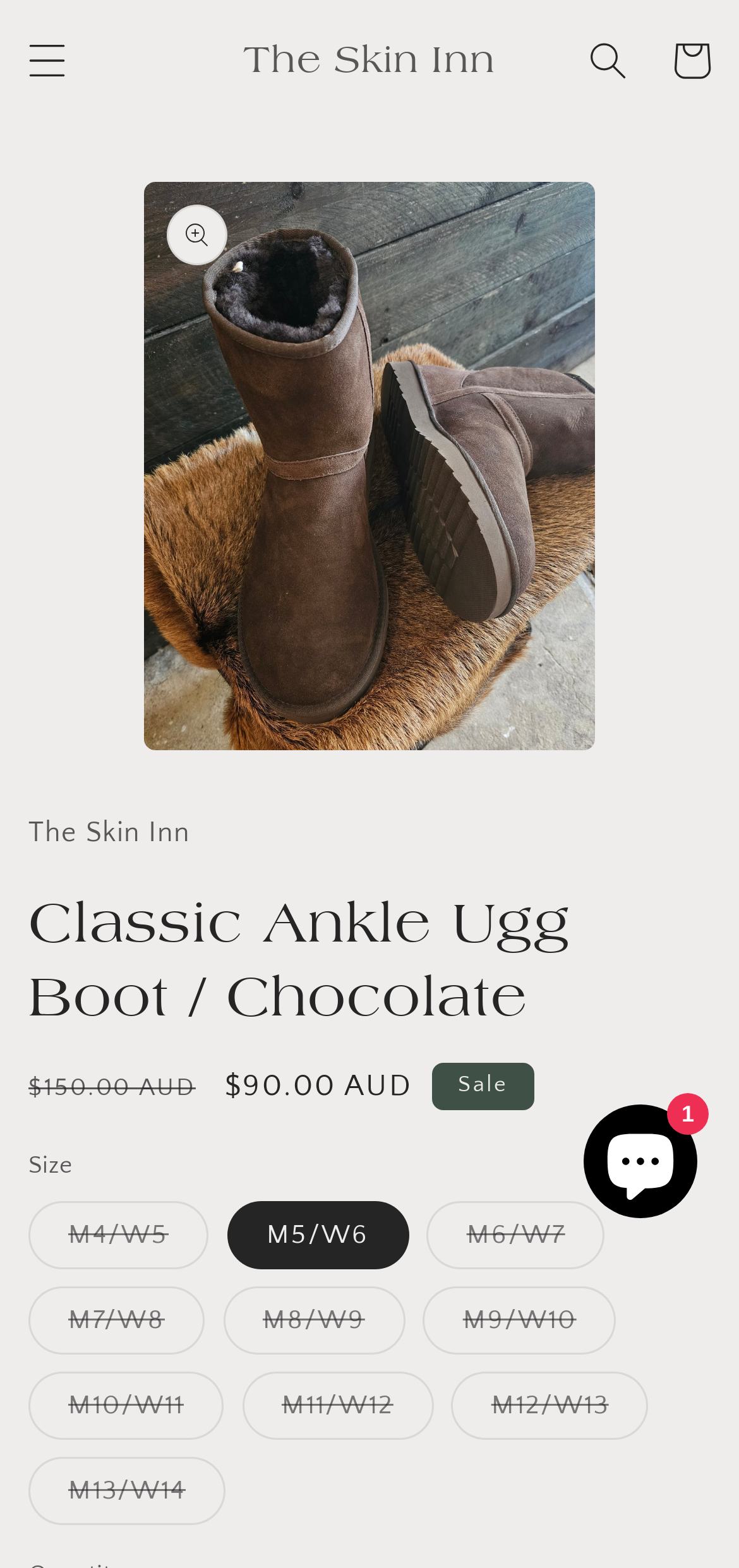Locate the primary headline on the webpage and provide its text.

Classic Ankle Ugg Boot / Chocolate